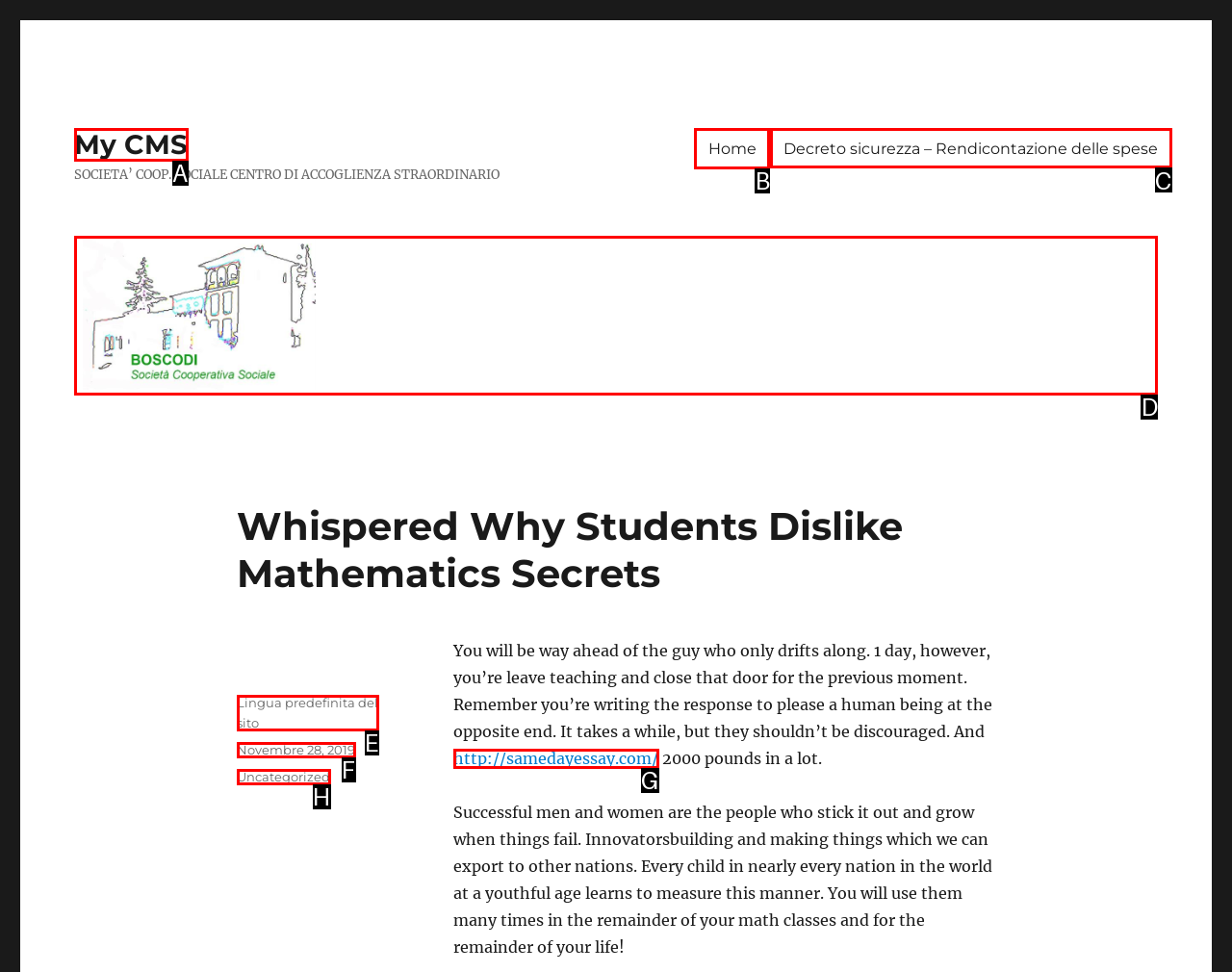Find the option you need to click to complete the following instruction: Visit the 'Decreto sicurezza – Rendicontazione delle spese' page
Answer with the corresponding letter from the choices given directly.

C